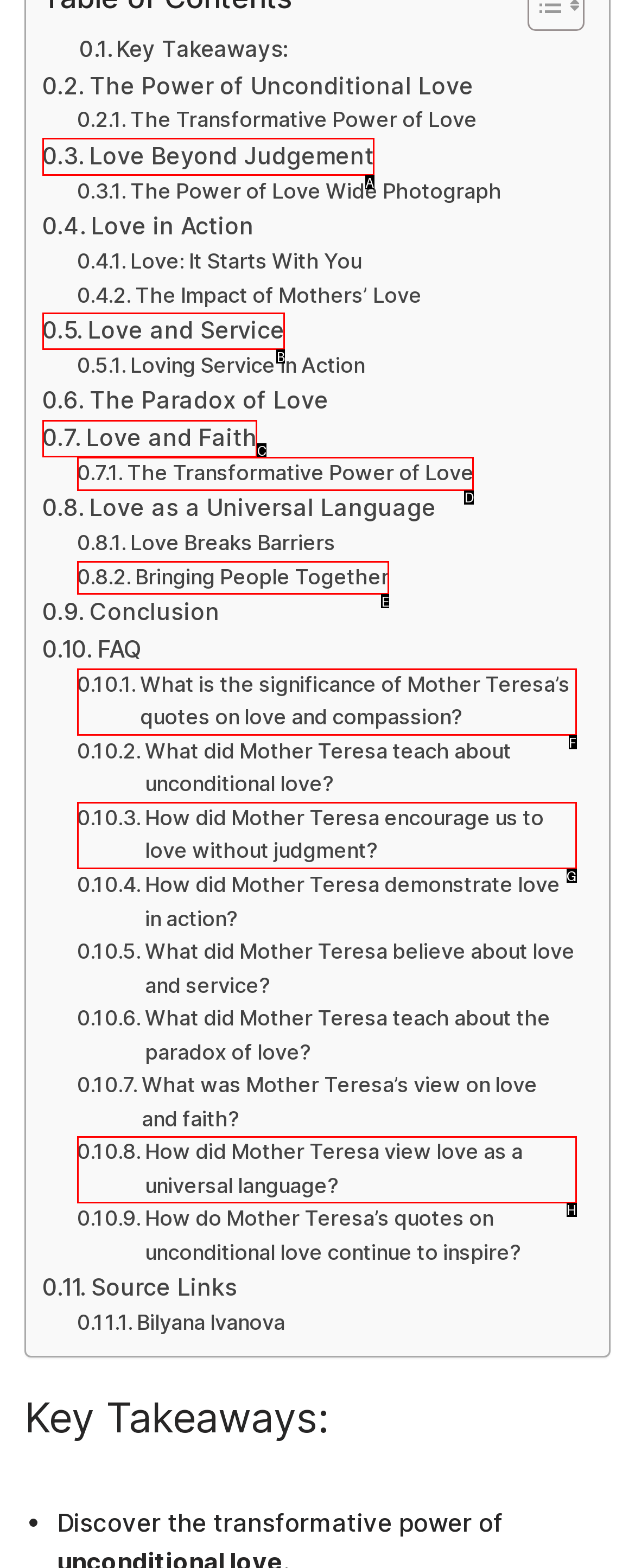Select the letter of the UI element that matches this task: Read 'Love Beyond Judgement'
Provide the answer as the letter of the correct choice.

A